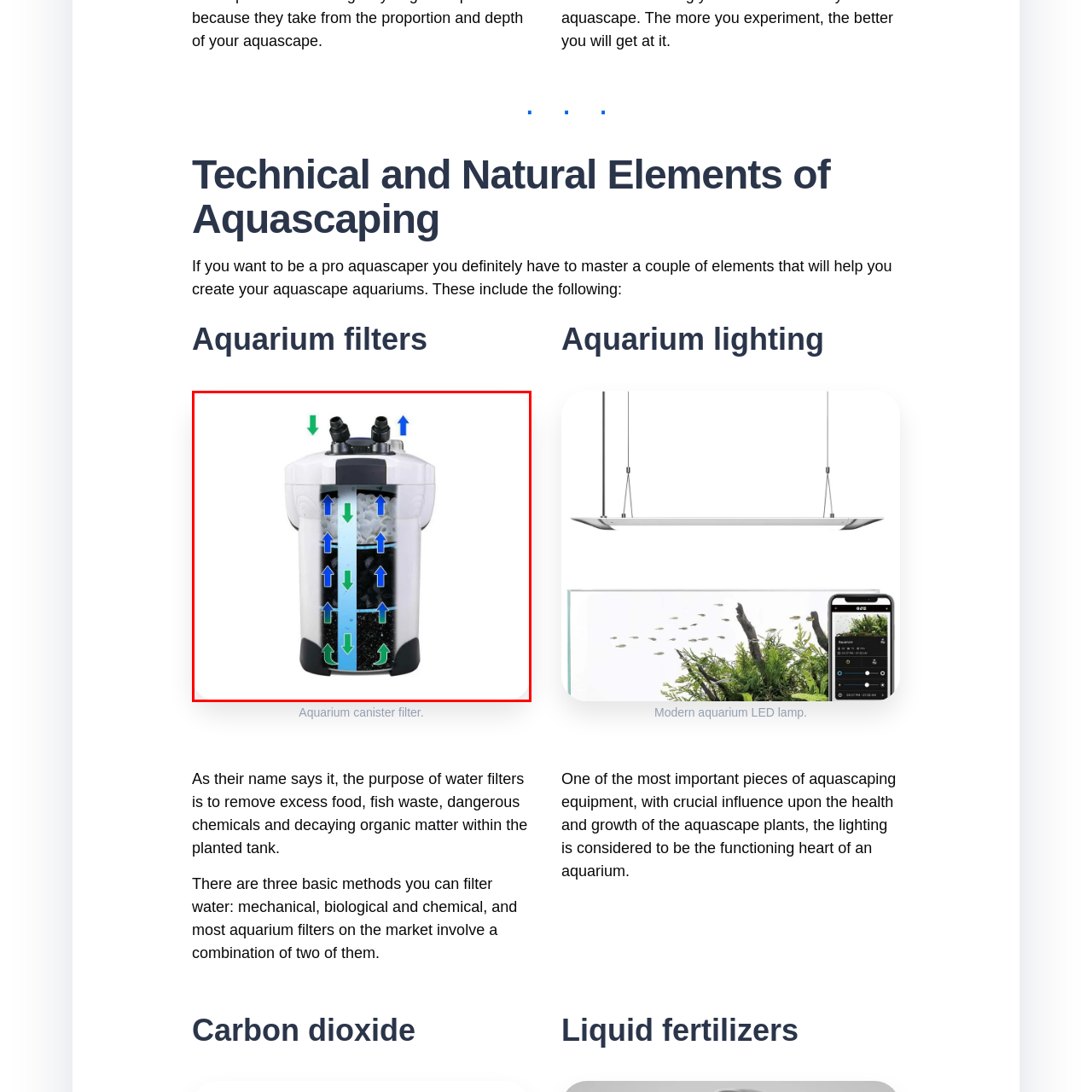Focus on the content within the red bounding box and answer this question using a single word or phrase: Why is proper filtration vital in aquascaping?

For the health of aquatic life